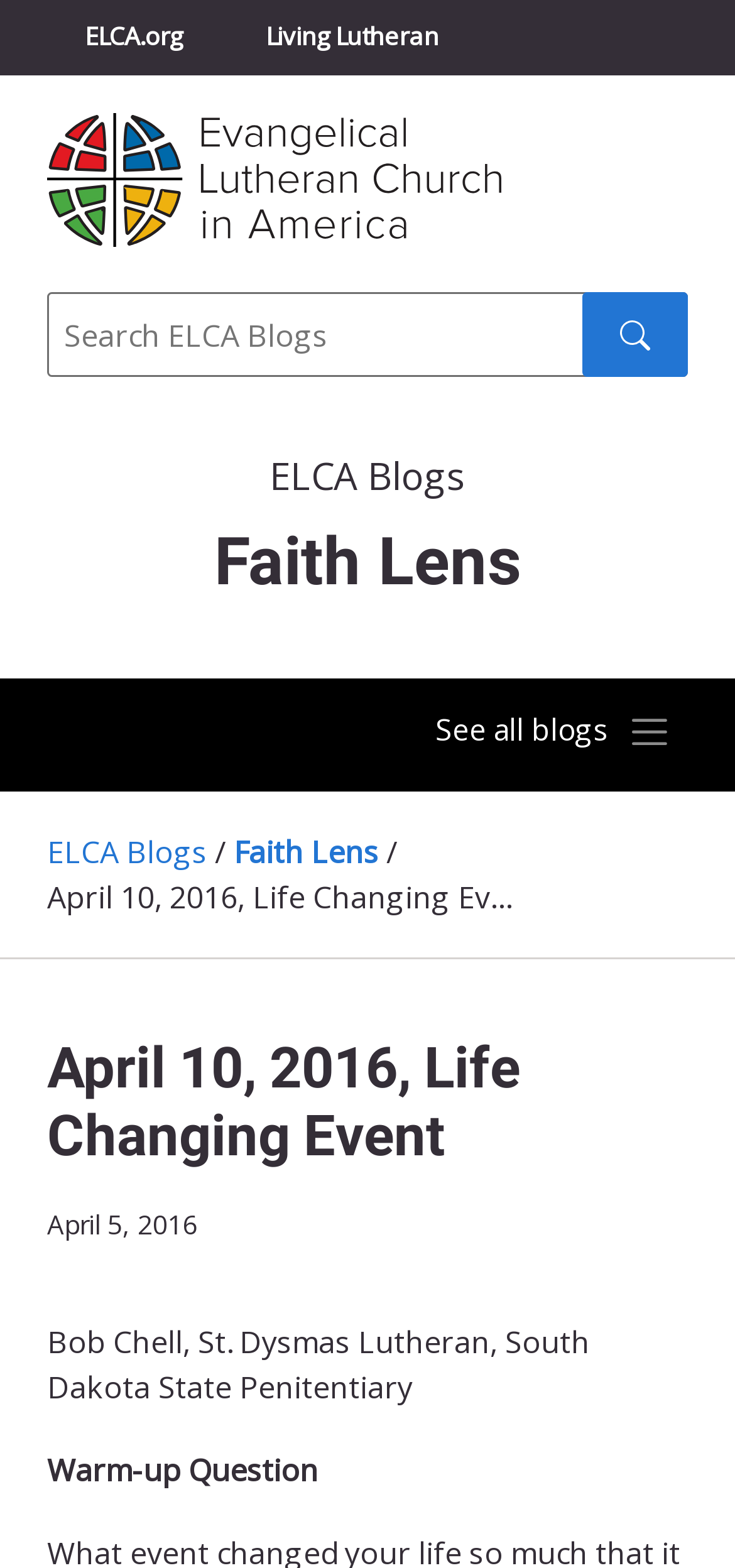Carefully observe the image and respond to the question with a detailed answer:
What is the purpose of the button with the text 'Search'?

The question asks for the purpose of the button with the text 'Search'. By examining the webpage, we can find a search box with a button labeled 'Search'. The purpose of this button is to initiate a search when clicked.